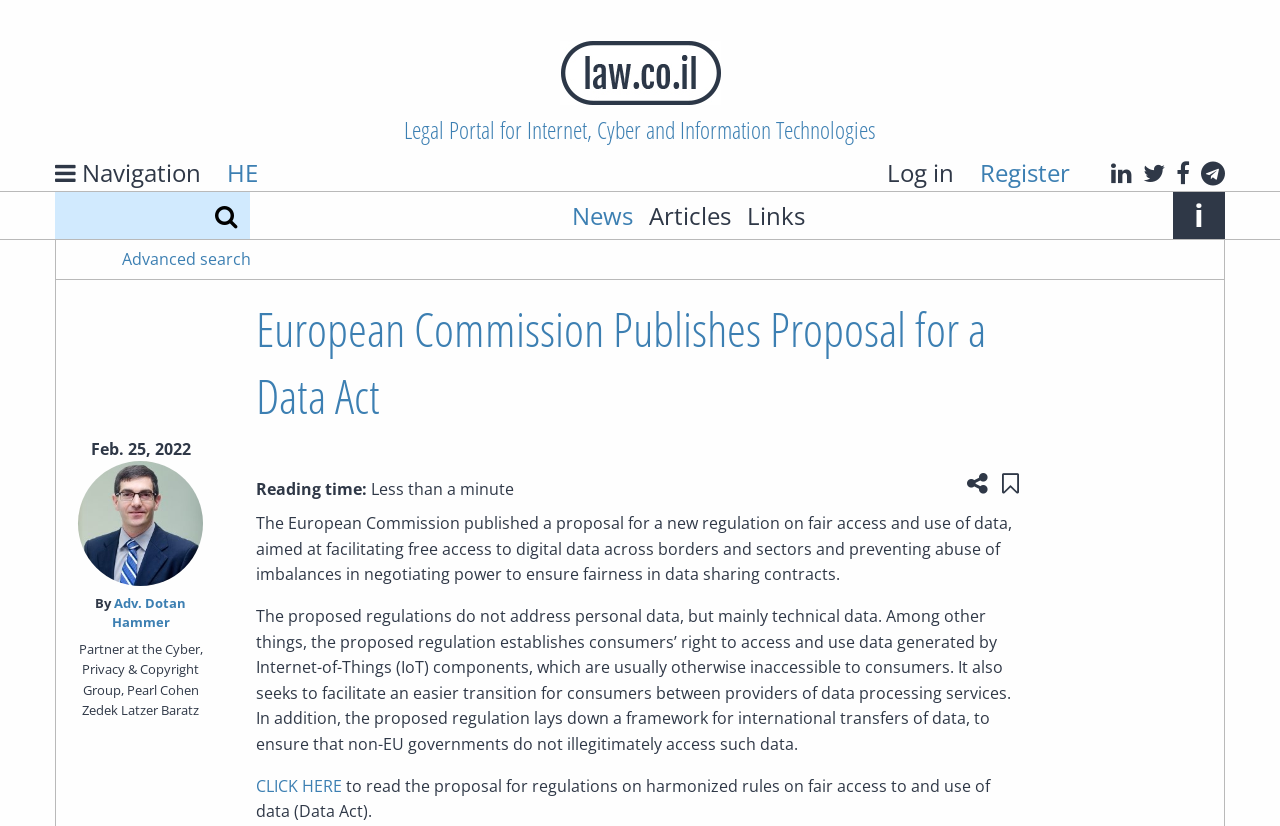Refer to the image and provide an in-depth answer to the question:
What is the purpose of the proposed regulation?

The purpose of the proposed regulation can be found in the content of the news item, which says 'The European Commission published a proposal for a new regulation on fair access and use of data, aimed at facilitating free access to digital data across borders and sectors and preventing abuse of imbalances in negotiating power to ensure fairness in data sharing contracts.'